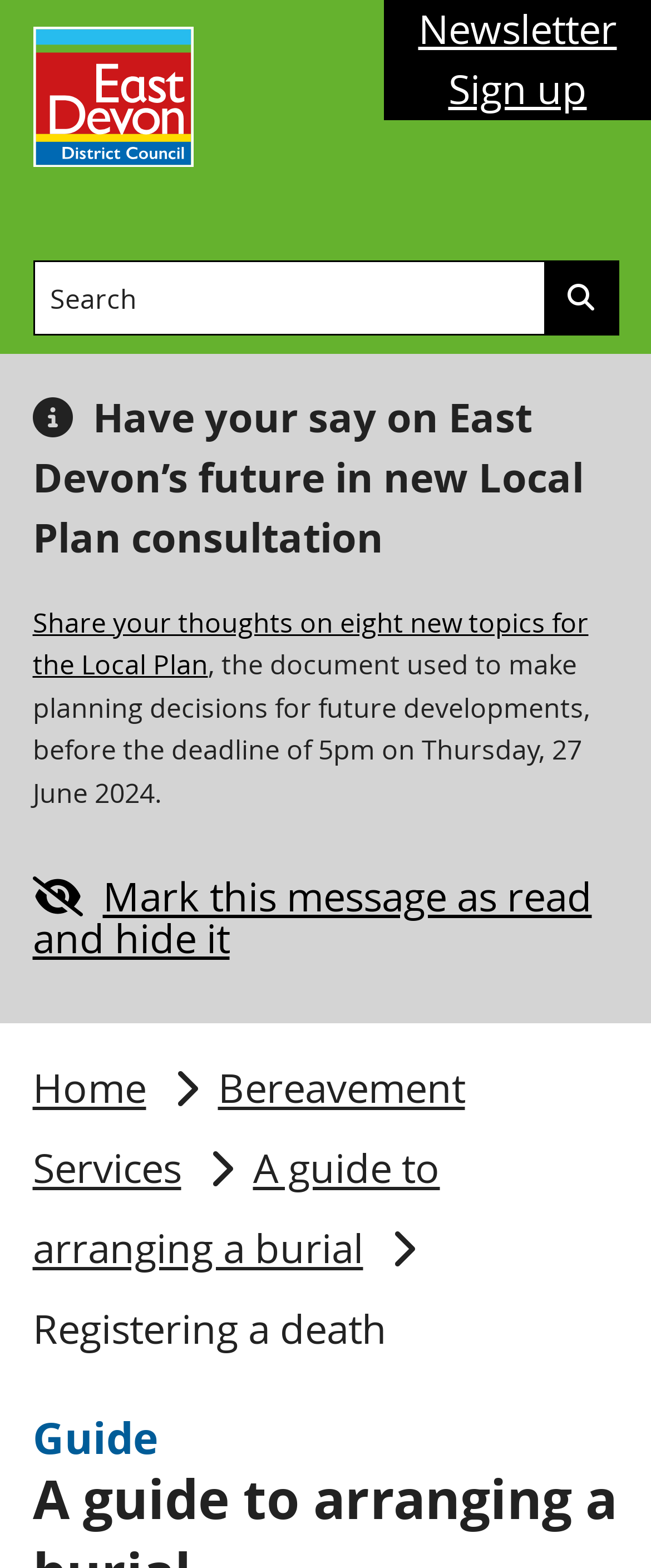Point out the bounding box coordinates of the section to click in order to follow this instruction: "Share your thoughts on the Local Plan".

[0.05, 0.387, 0.904, 0.435]